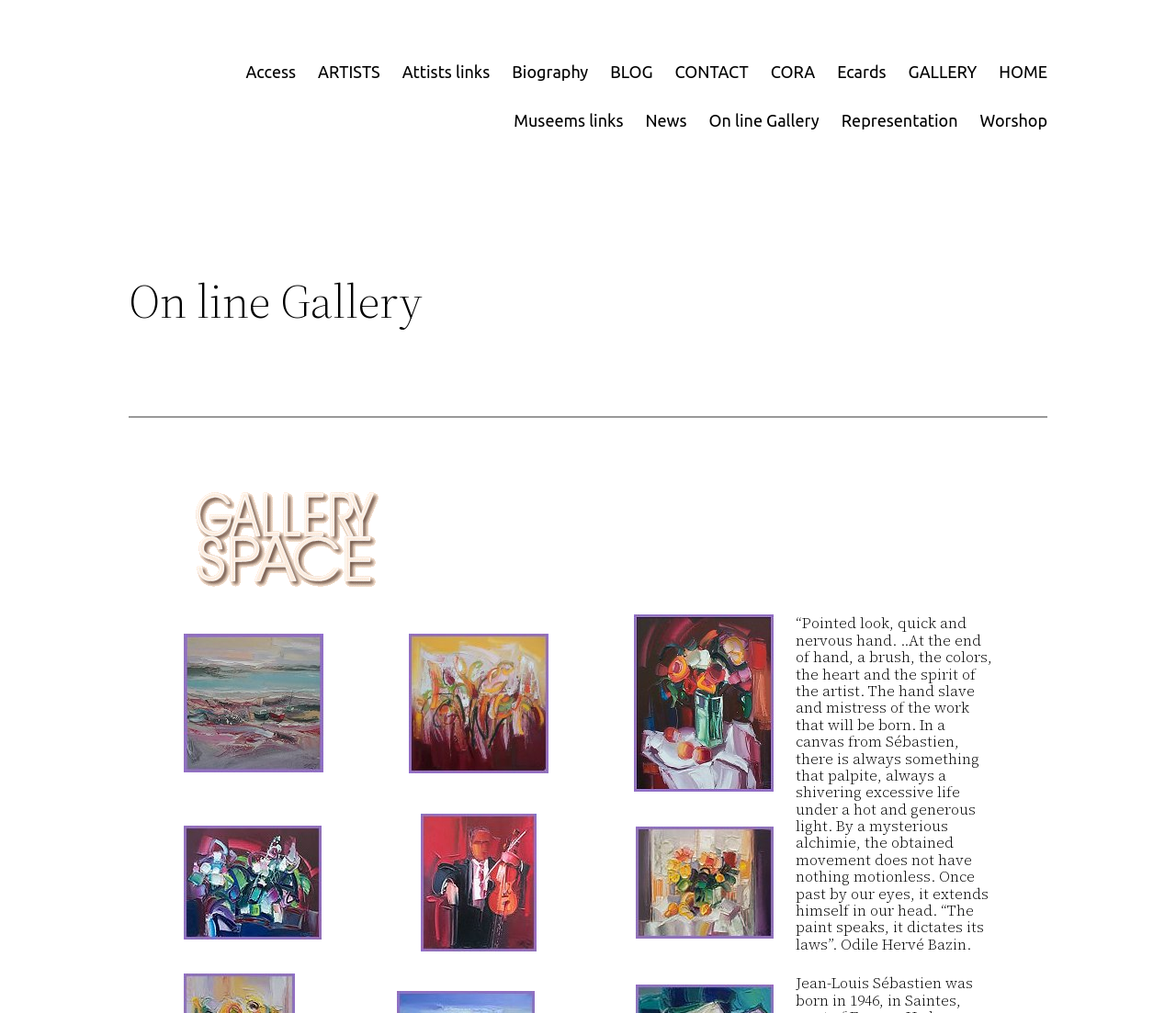Determine the bounding box coordinates of the element's region needed to click to follow the instruction: "Read the description of the artist". Provide these coordinates as four float numbers between 0 and 1, formatted as [left, top, right, bottom].

[0.677, 0.607, 0.844, 0.94]